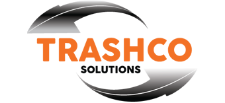Using the information from the screenshot, answer the following question thoroughly:
What is the base location of Trashco Solutions?

This logo represents Trashco Solutions' commitment to providing effective junk removal services in various service areas, including their base in Etobicoke.